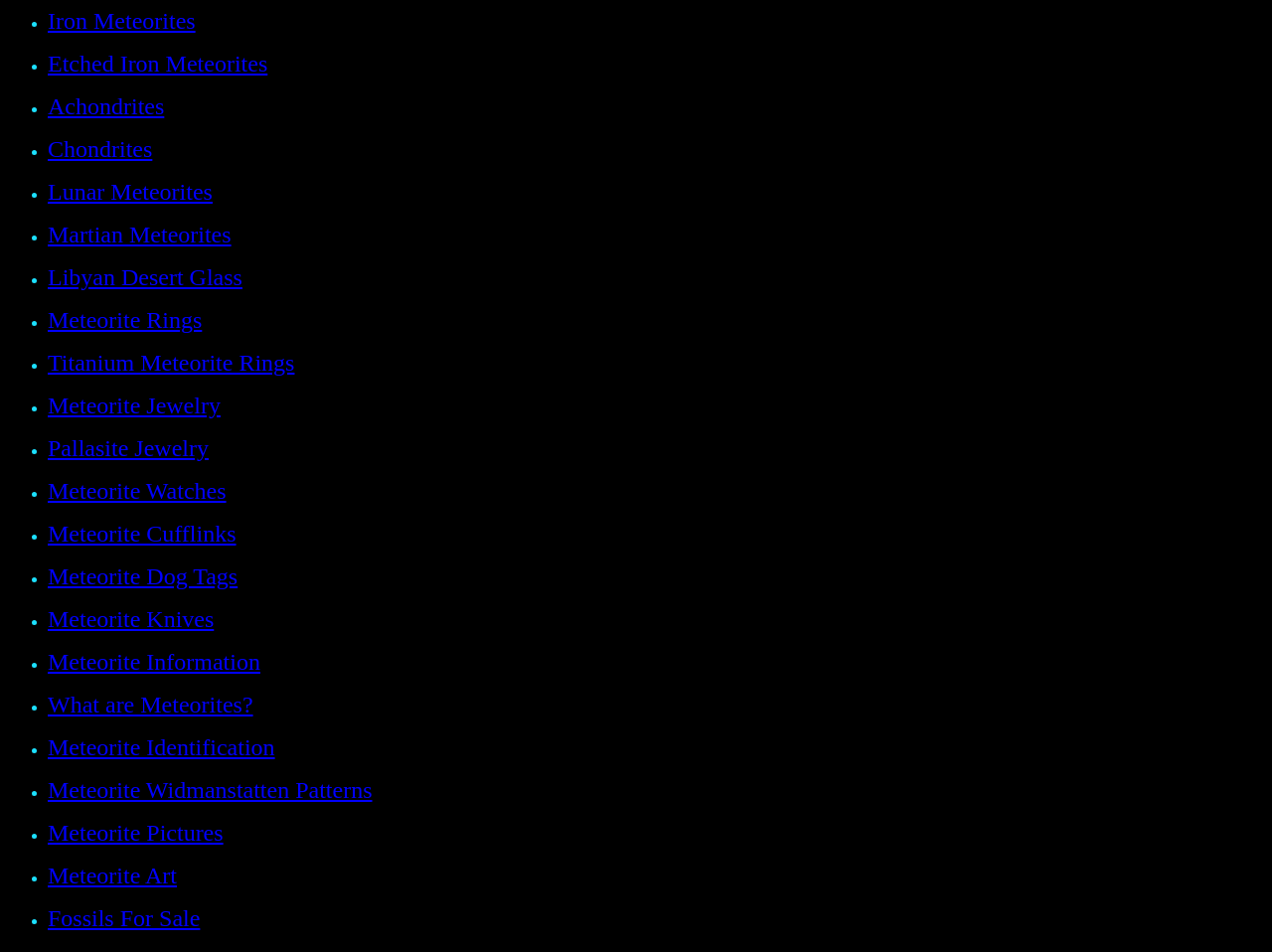Identify the bounding box coordinates of the clickable region required to complete the instruction: "Check the press release about Hisense India". The coordinates should be given as four float numbers within the range of 0 and 1, i.e., [left, top, right, bottom].

None